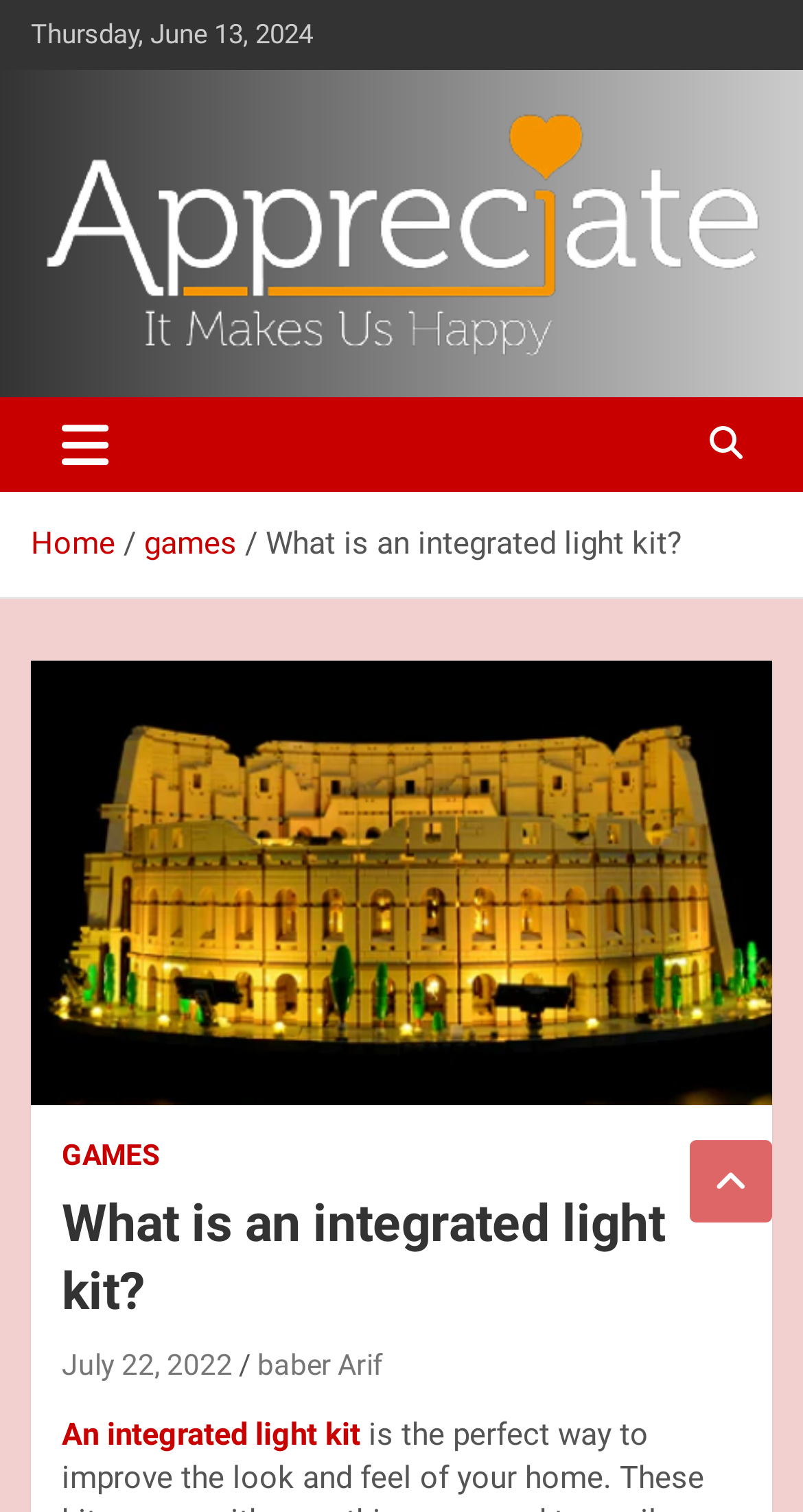Locate the UI element described by games in the provided webpage screenshot. Return the bounding box coordinates in the format (top-left x, top-left y, bottom-right x, bottom-right y), ensuring all values are between 0 and 1.

[0.179, 0.346, 0.295, 0.371]